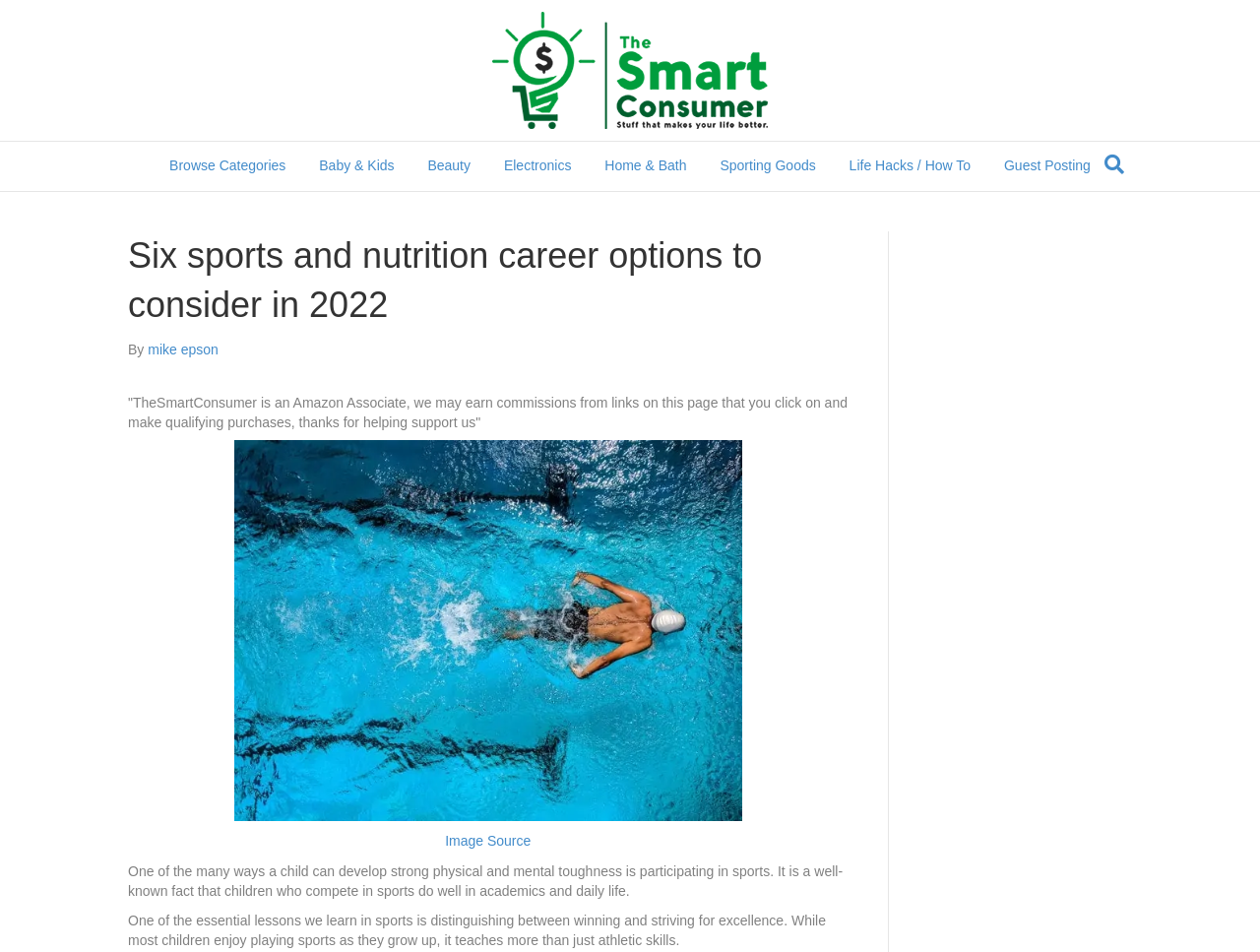Determine the coordinates of the bounding box that should be clicked to complete the instruction: "Search for something". The coordinates should be represented by four float numbers between 0 and 1: [left, top, right, bottom].

[0.87, 0.154, 0.898, 0.191]